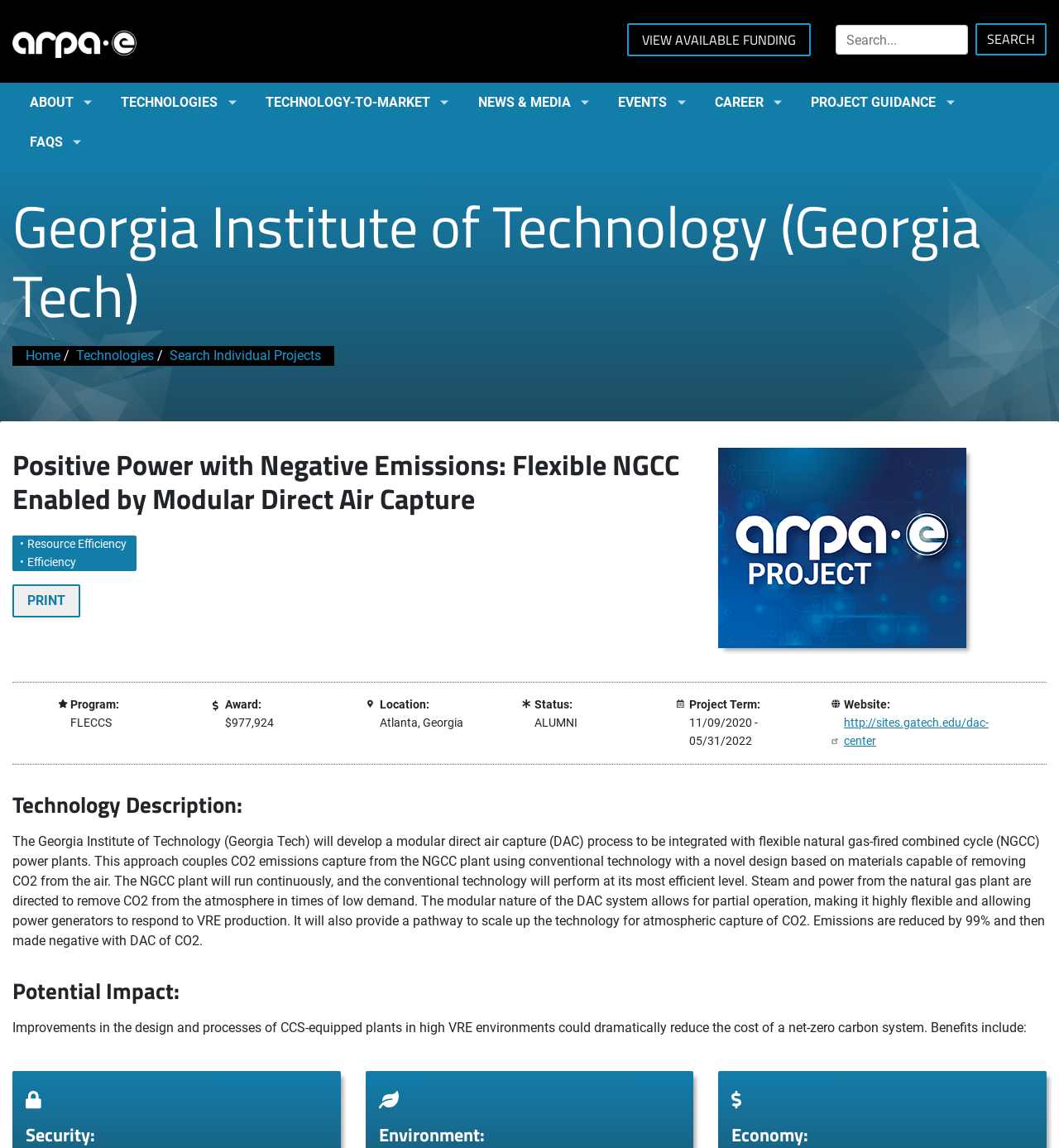What is the amount of the award?
Using the visual information, reply with a single word or short phrase.

$977,924